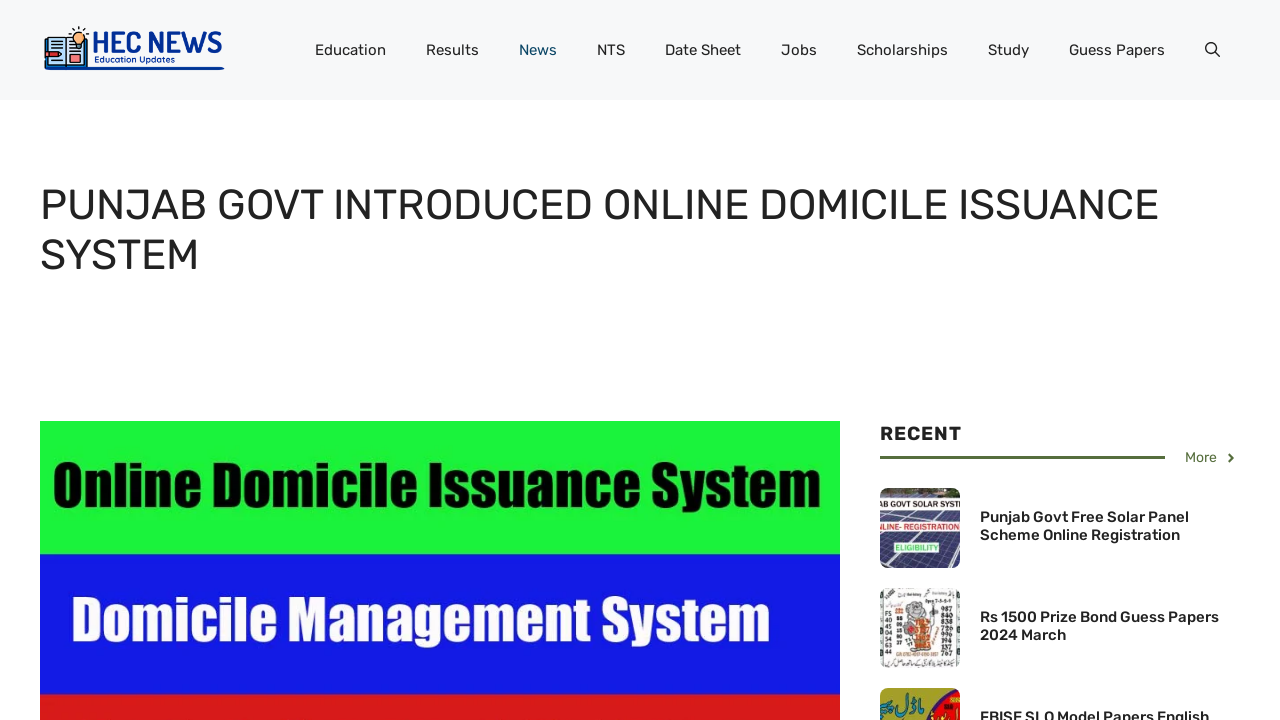How many images are present on the webpage?
Look at the screenshot and respond with a single word or phrase.

4